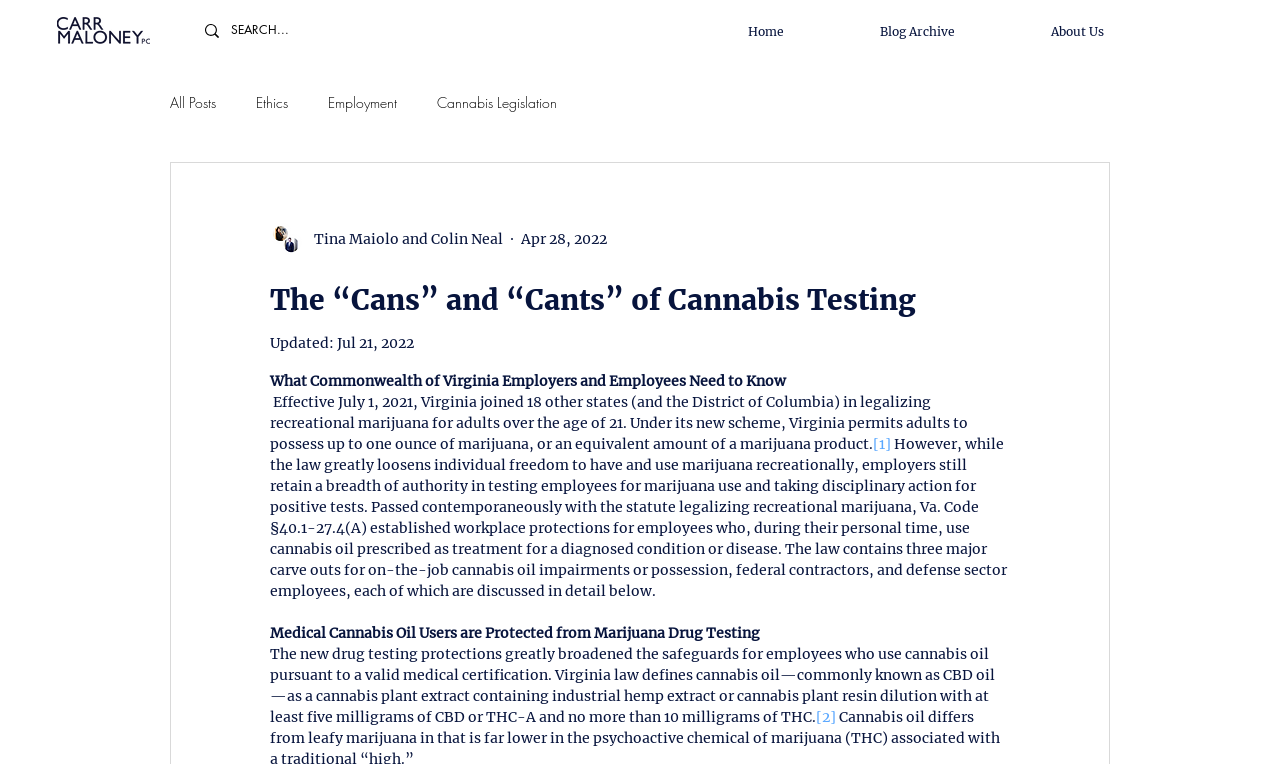Who are the authors of the blog post?
Using the visual information, reply with a single word or short phrase.

Tina Maiolo and Colin Neal